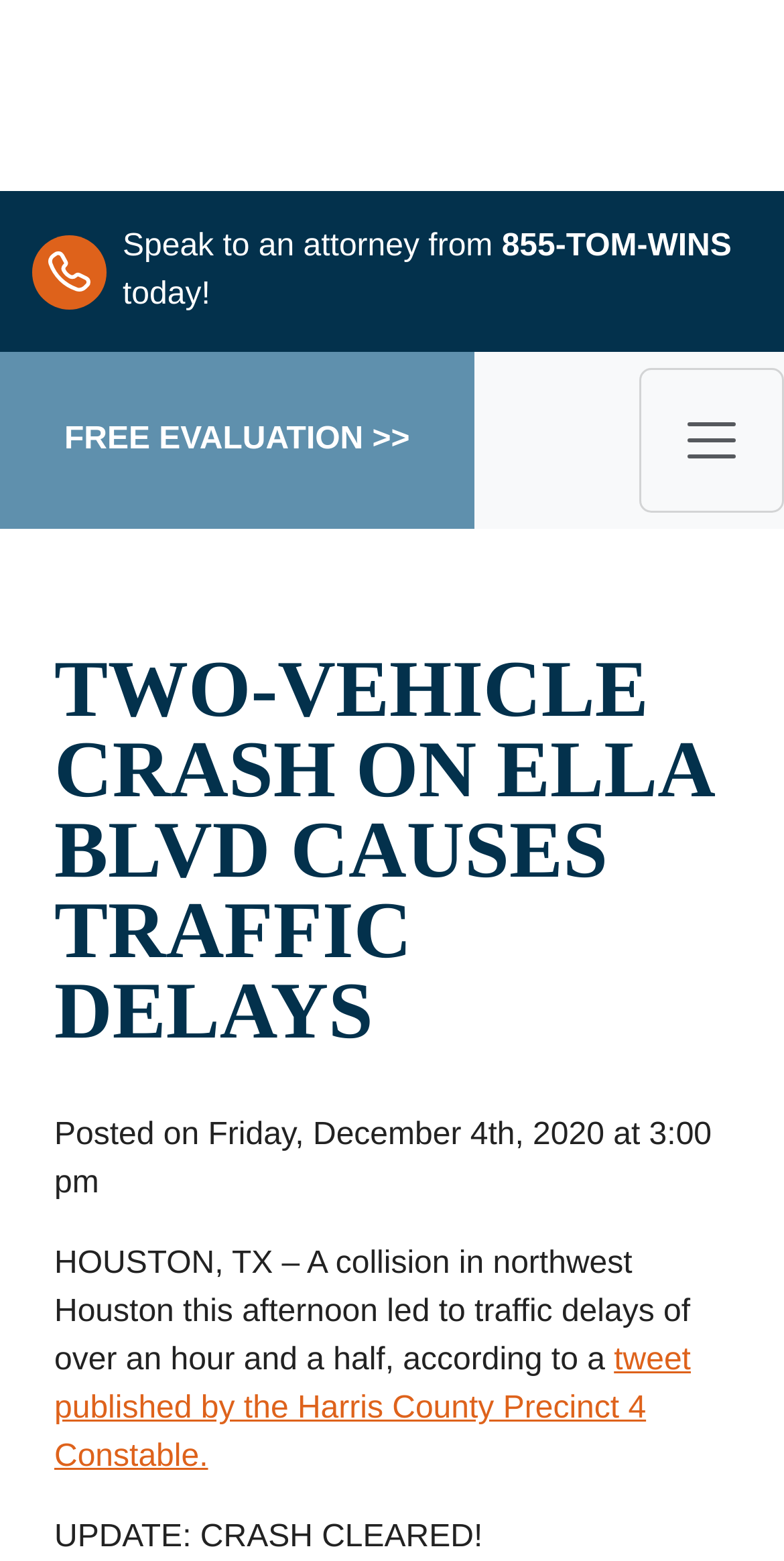Highlight the bounding box of the UI element that corresponds to this description: "alt="Attorney Tom logo"".

[0.186, 0.0, 0.801, 0.123]